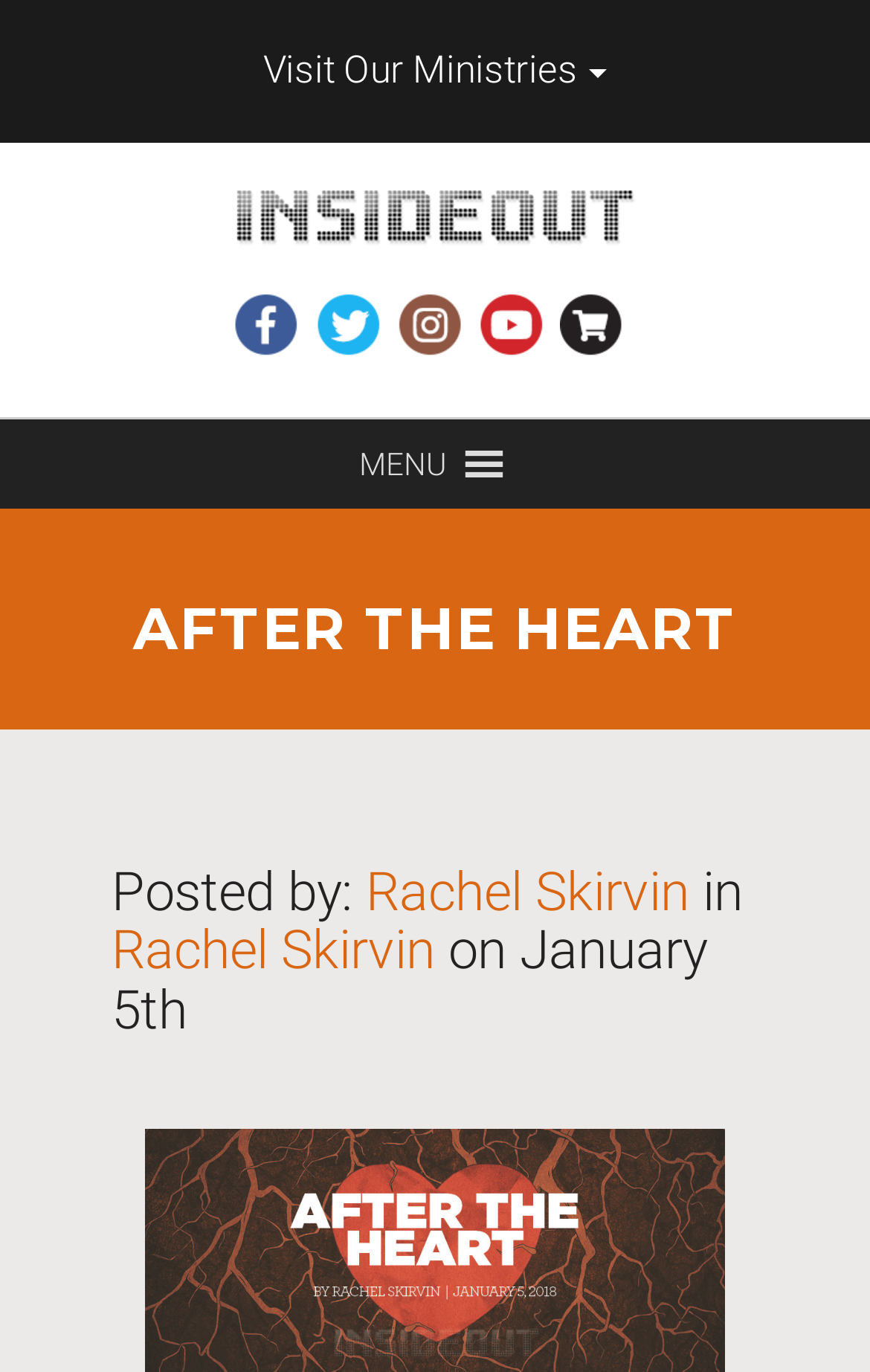Respond to the question below with a concise word or phrase:
What is the name of the ministry?

After the Heart